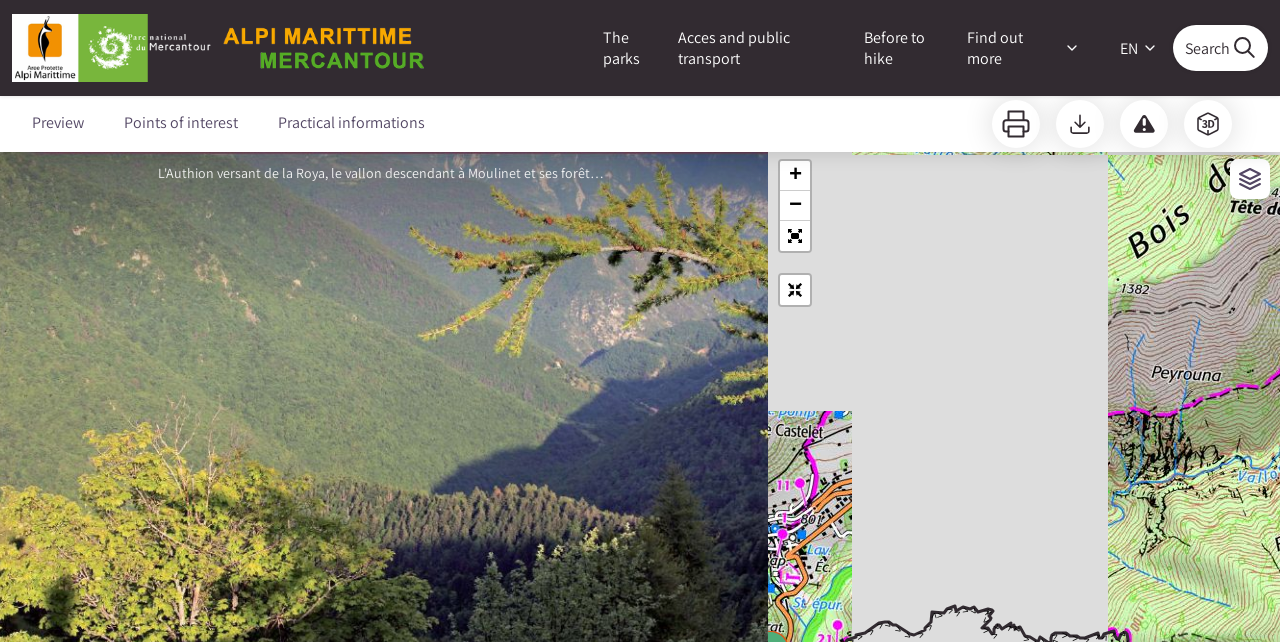What is the primary heading on this webpage?

Forêts de l'Avenquet et de Bouissiéra